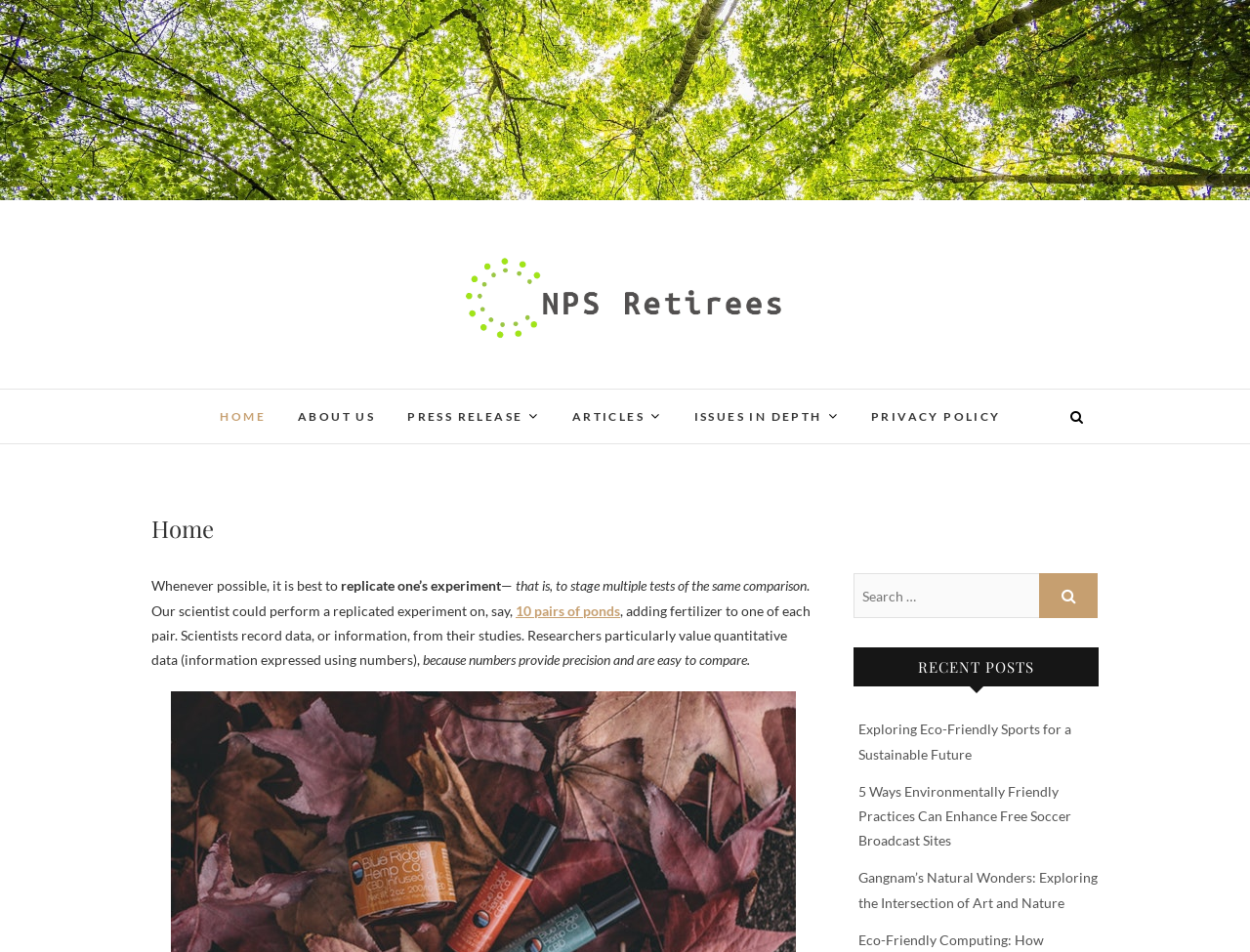Give a one-word or short phrase answer to this question: 
What is the title of the first recent post?

Exploring Eco-Friendly Sports for a Sustainable Future